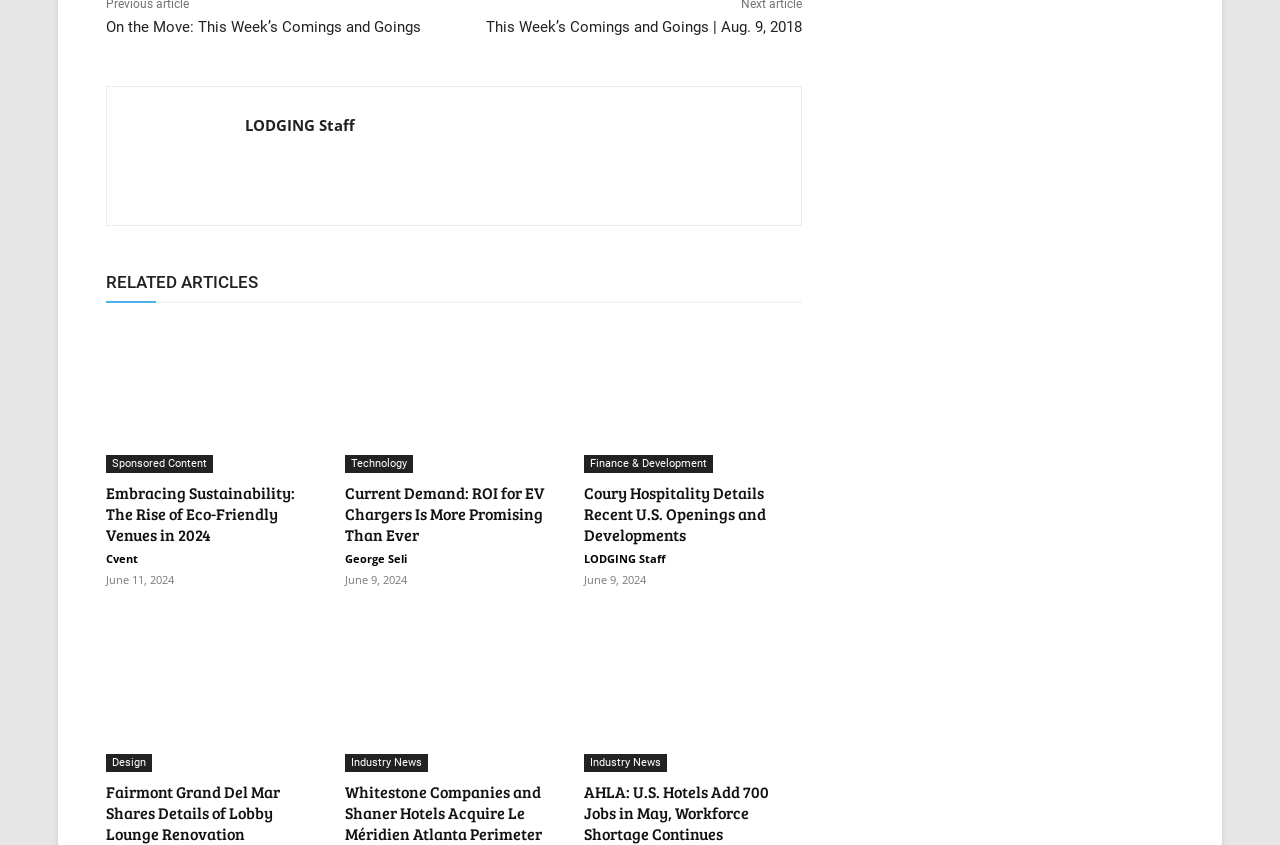Determine the bounding box coordinates of the region to click in order to accomplish the following instruction: "View article about Coury Hospitality Details Recent U.S. Openings and Developments". Provide the coordinates as four float numbers between 0 and 1, specifically [left, top, right, bottom].

[0.456, 0.382, 0.627, 0.56]